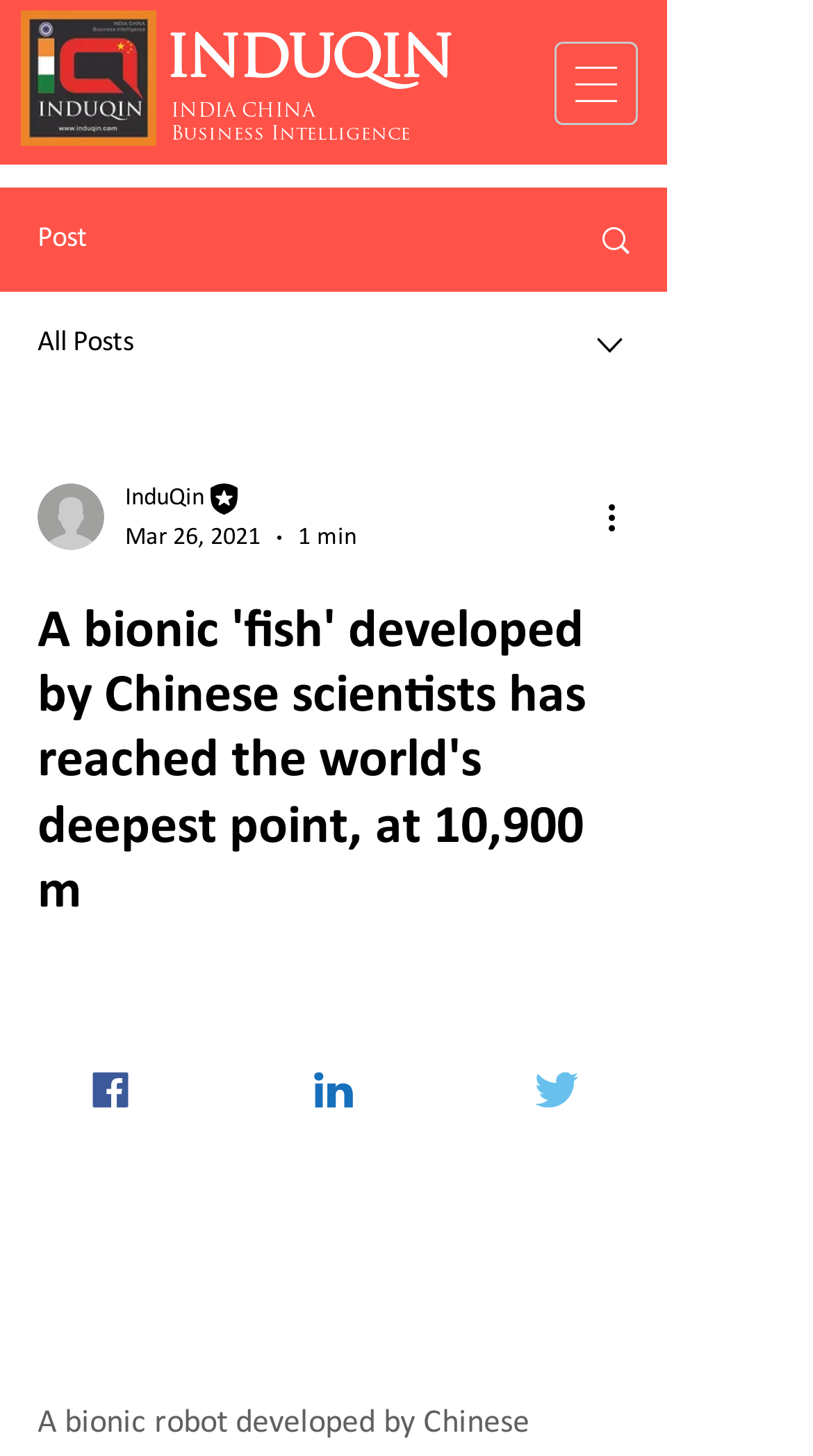Please find the bounding box coordinates in the format (top-left x, top-left y, bottom-right x, bottom-right y) for the given element description. Ensure the coordinates are floating point numbers between 0 and 1. Description: Facebook

[0.0, 0.713, 0.274, 0.78]